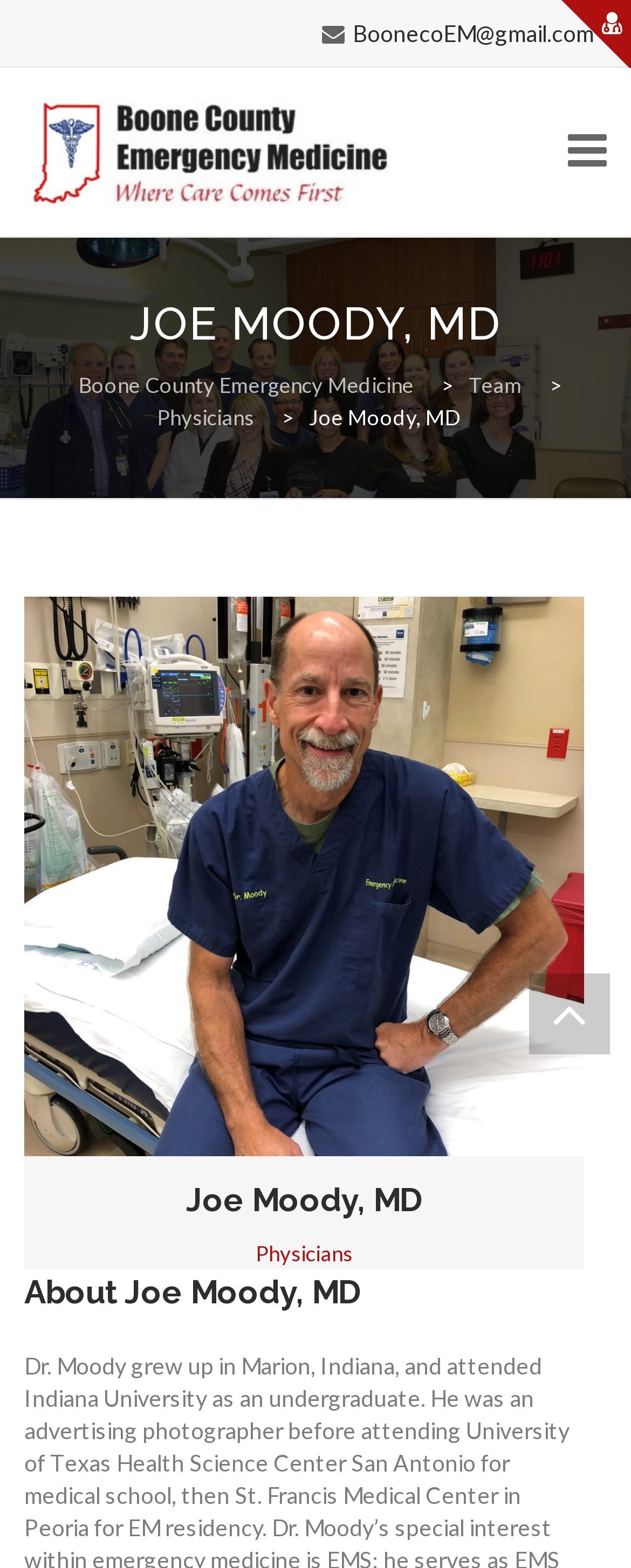Reply to the question with a brief word or phrase: What is the email address of Boone County Emergency Medicine?

BoonecoEM@gmail.com